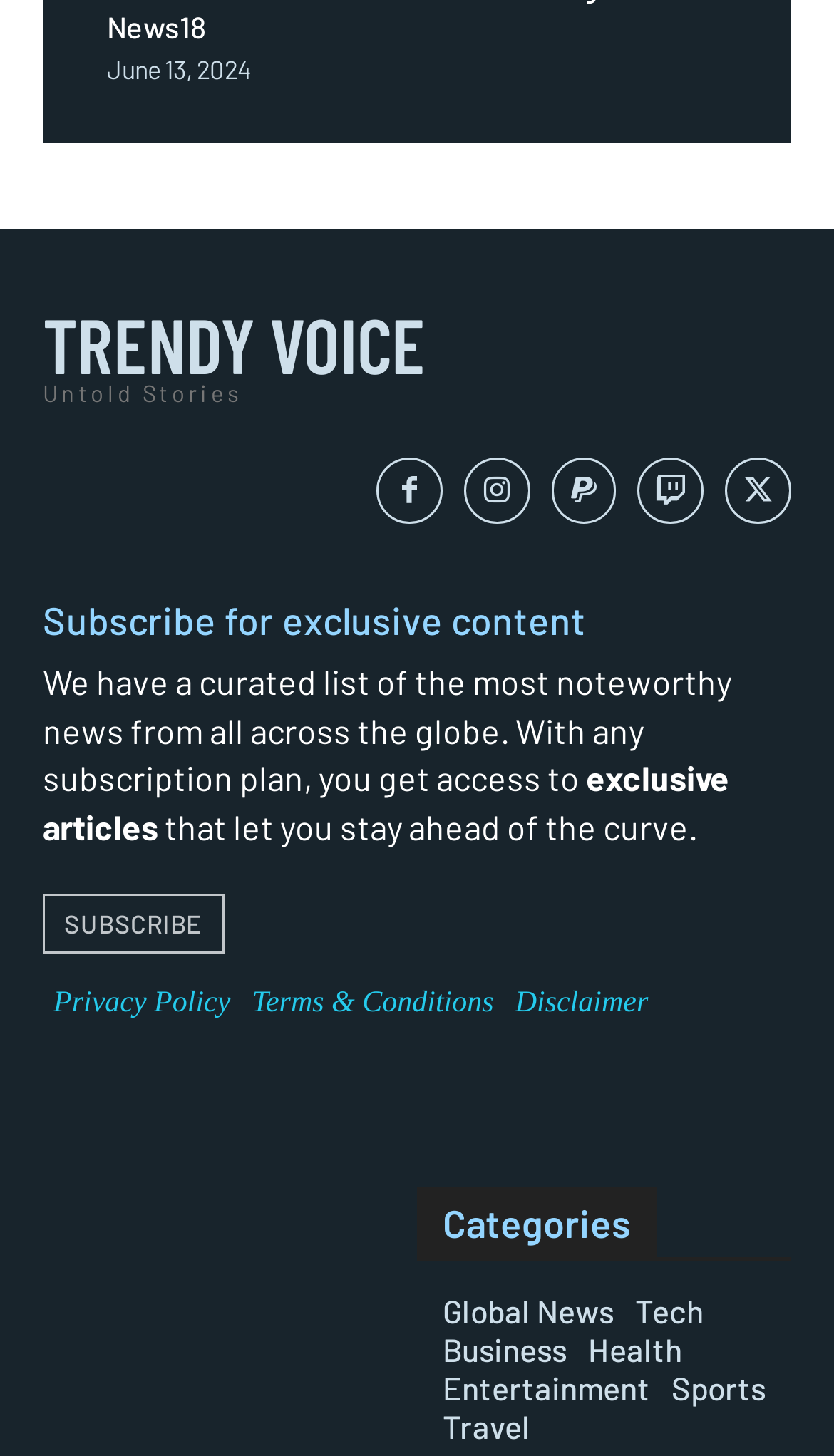Show the bounding box coordinates for the HTML element as described: "Twitter".

[0.87, 0.314, 0.949, 0.359]